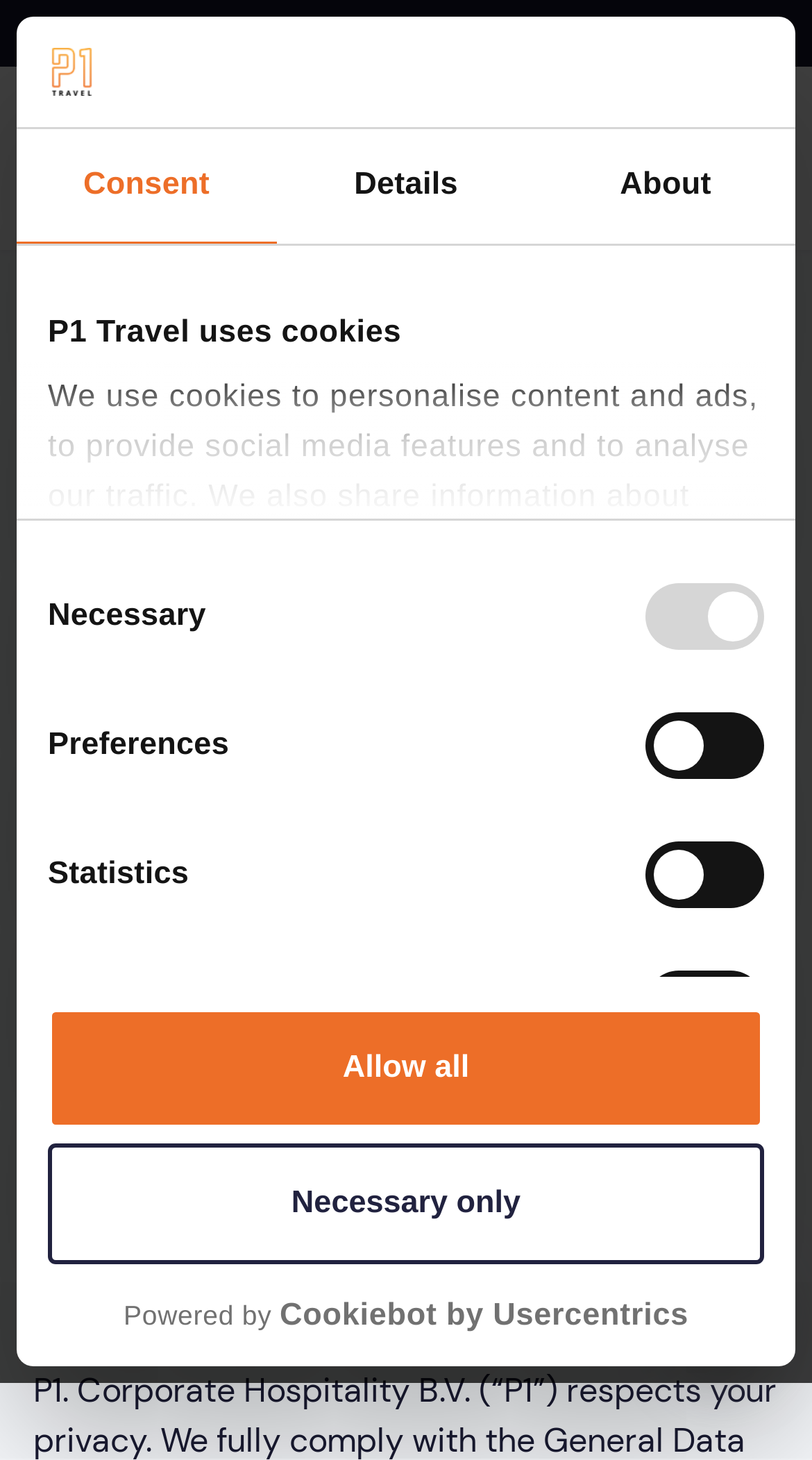Pinpoint the bounding box coordinates of the area that must be clicked to complete this instruction: "Select the POPULAR tab".

None